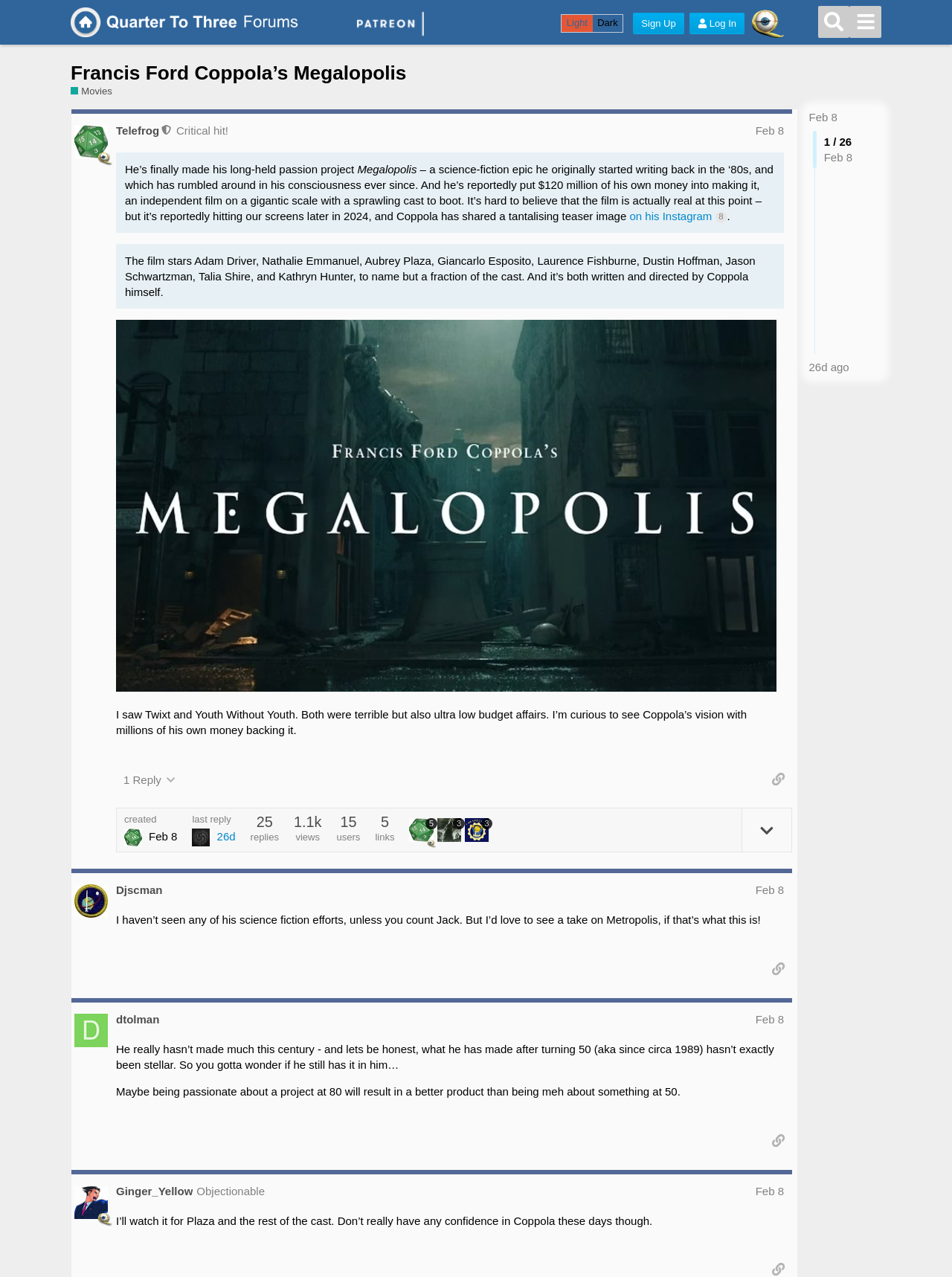Respond to the question below with a single word or phrase:
Who is the moderator of the post?

Telefrog